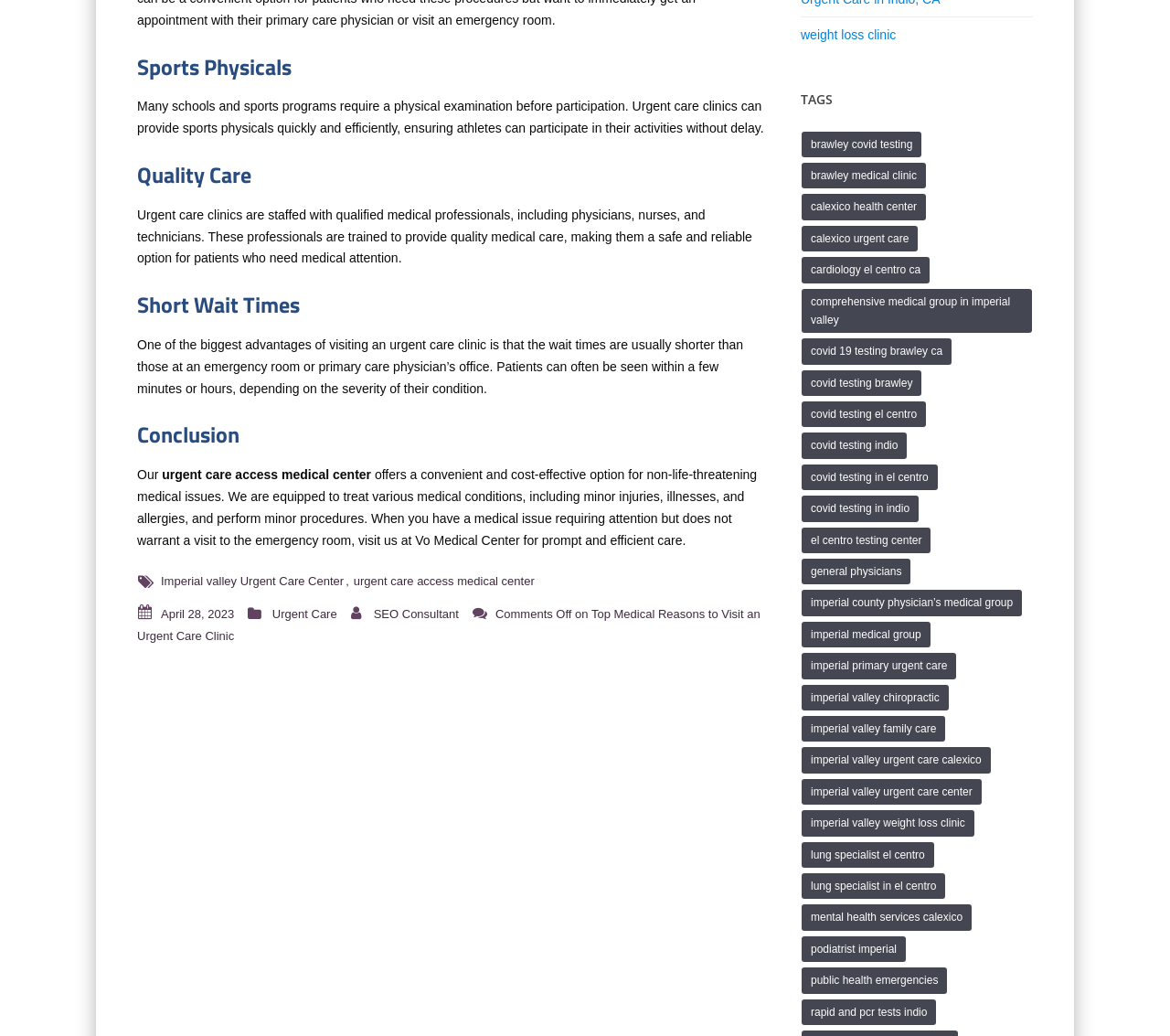Find the bounding box coordinates for the area that must be clicked to perform this action: "Click on 'Imperial valley Urgent Care Center'".

[0.685, 0.752, 0.839, 0.777]